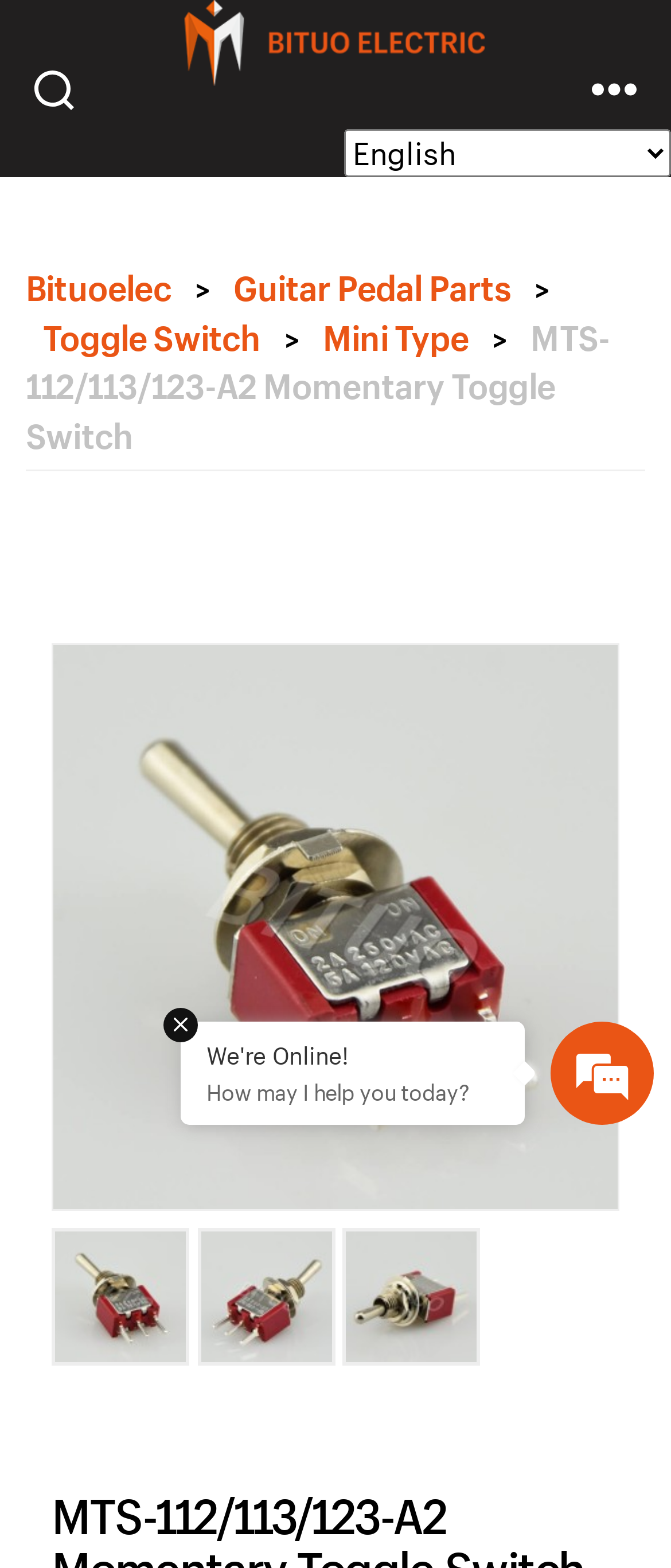Please find the bounding box coordinates of the element that needs to be clicked to perform the following instruction: "Check the tags of the topic". The bounding box coordinates should be four float numbers between 0 and 1, represented as [left, top, right, bottom].

None